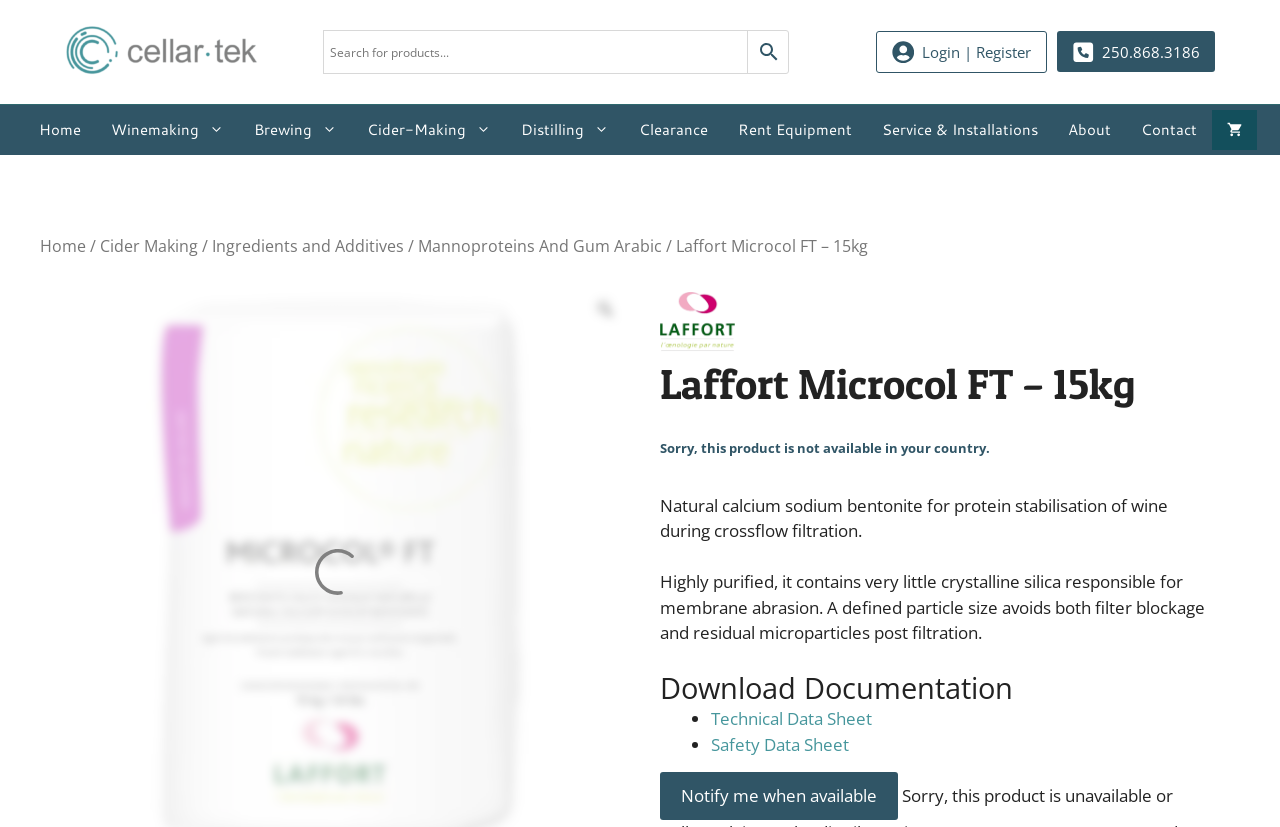Please indicate the bounding box coordinates for the clickable area to complete the following task: "Search for products". The coordinates should be specified as four float numbers between 0 and 1, i.e., [left, top, right, bottom].

[0.252, 0.036, 0.584, 0.089]